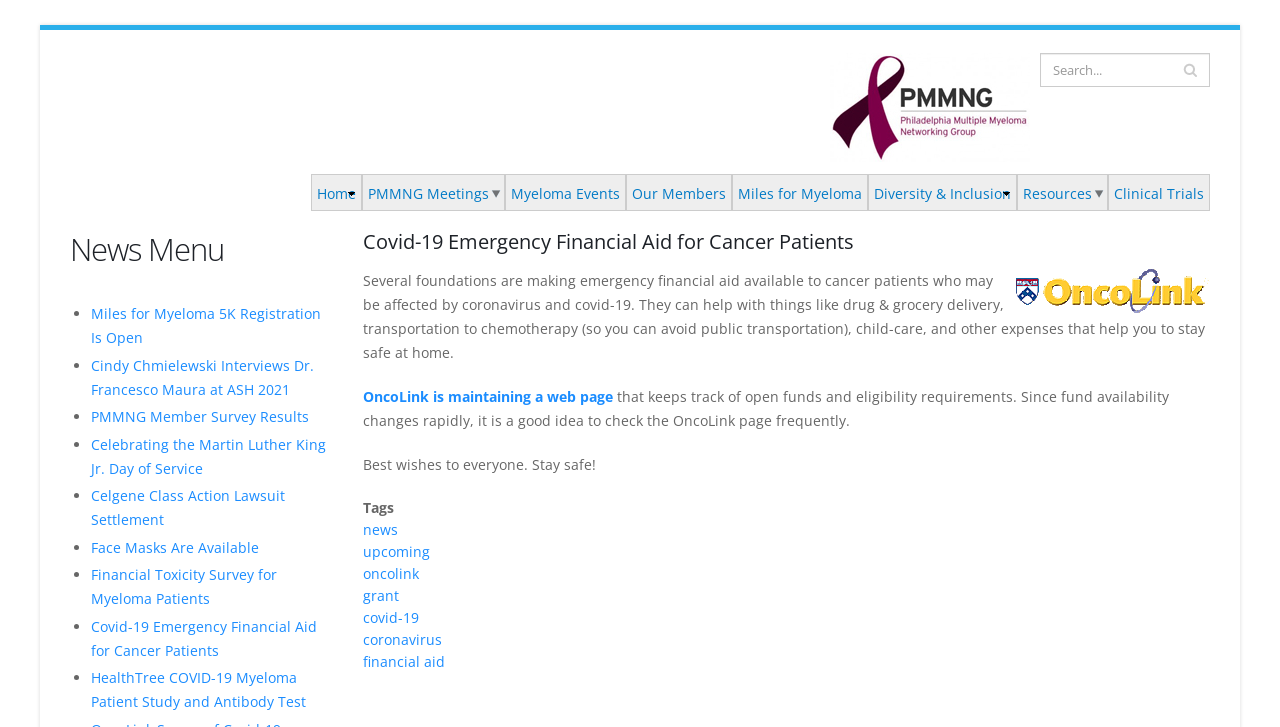Use the details in the image to answer the question thoroughly: 
What is the event mentioned in the news menu?

The news menu section of the webpage lists several news items, and one of them is 'Miles for Myeloma 5K Registration Is Open'. This suggests that the event is a 5K registration for Miles for Myeloma.